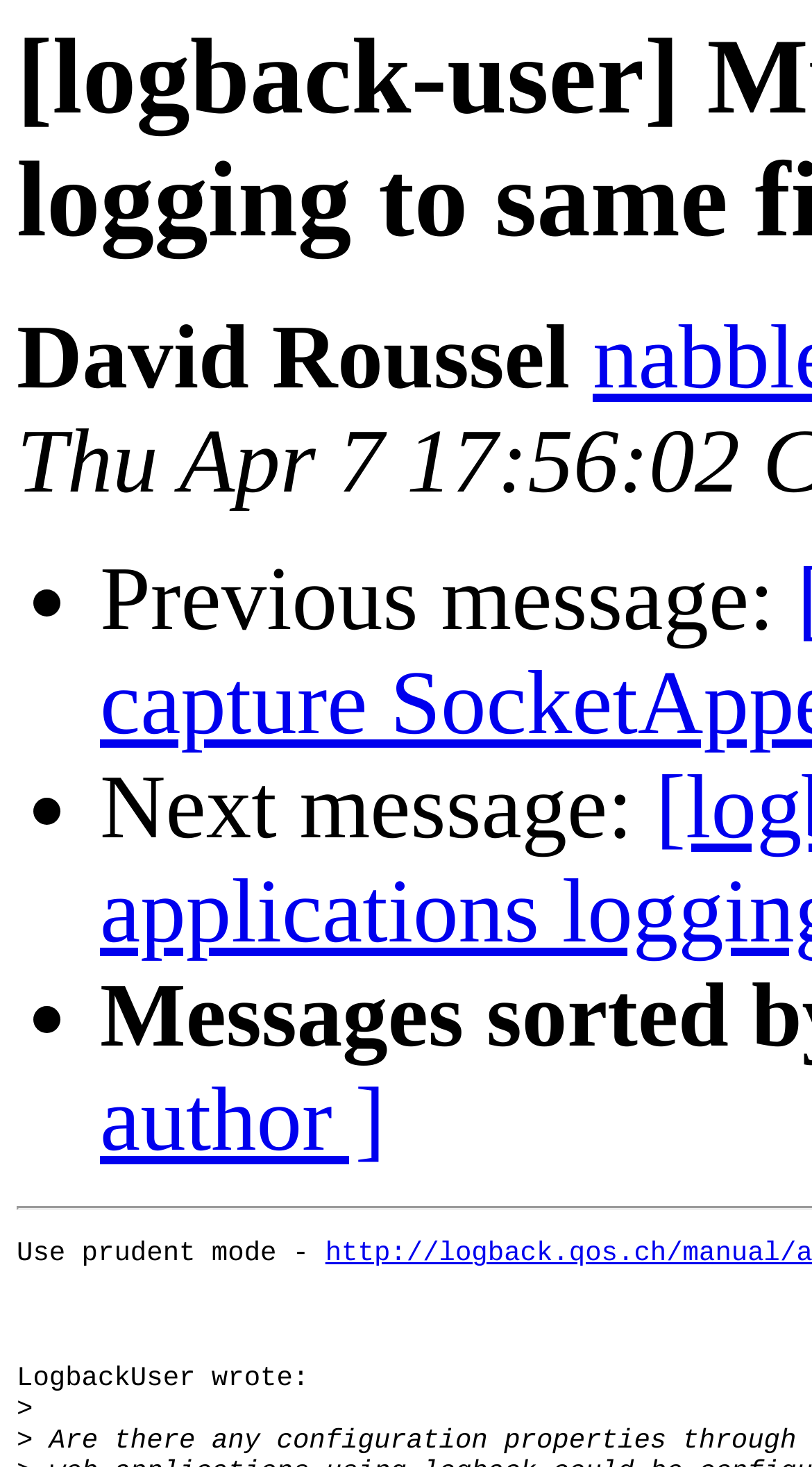Respond with a single word or phrase to the following question: How many navigation options are available?

3